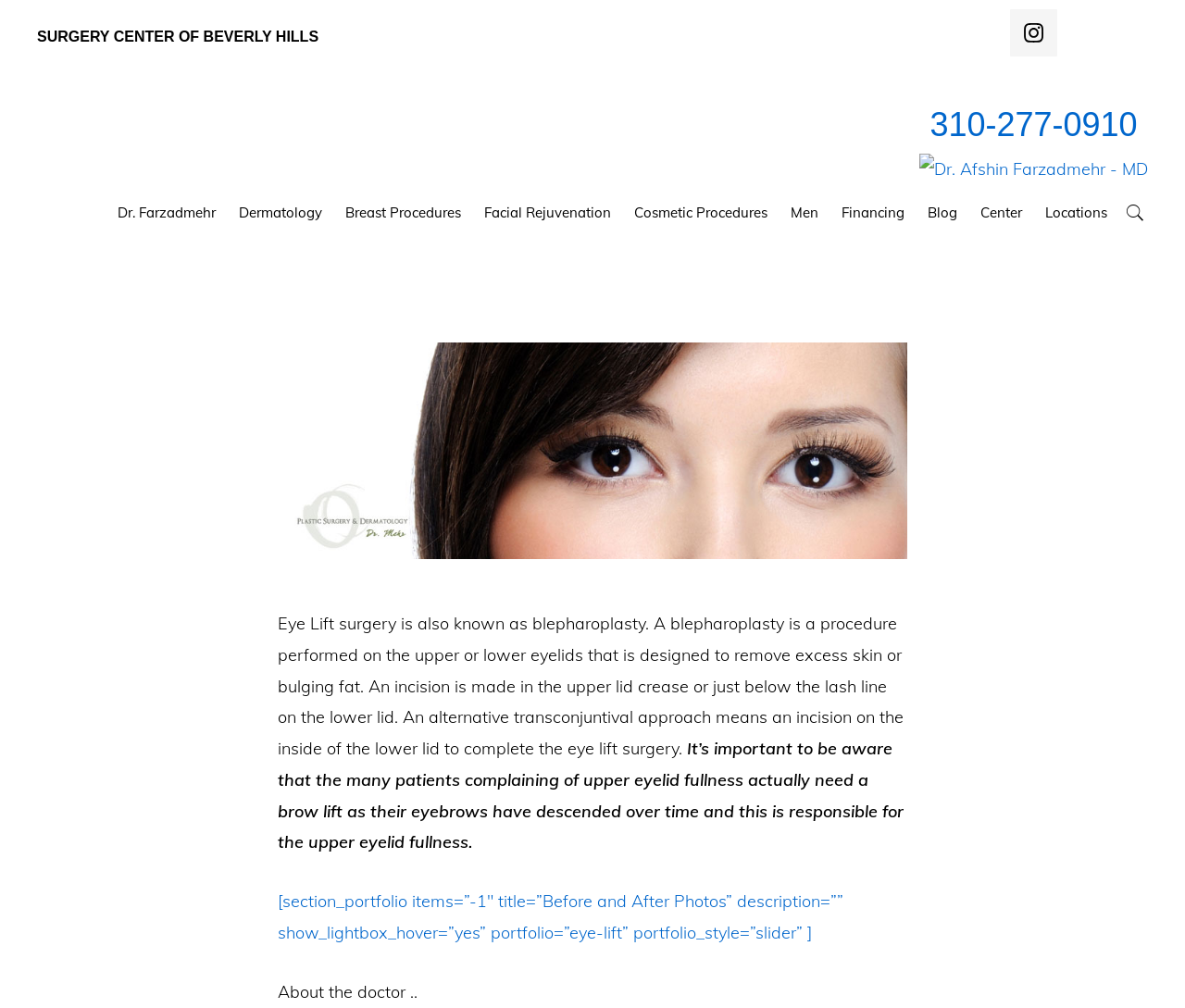Pinpoint the bounding box coordinates of the area that should be clicked to complete the following instruction: "Browse 'bikes (41 items)'". The coordinates must be given as four float numbers between 0 and 1, i.e., [left, top, right, bottom].

None